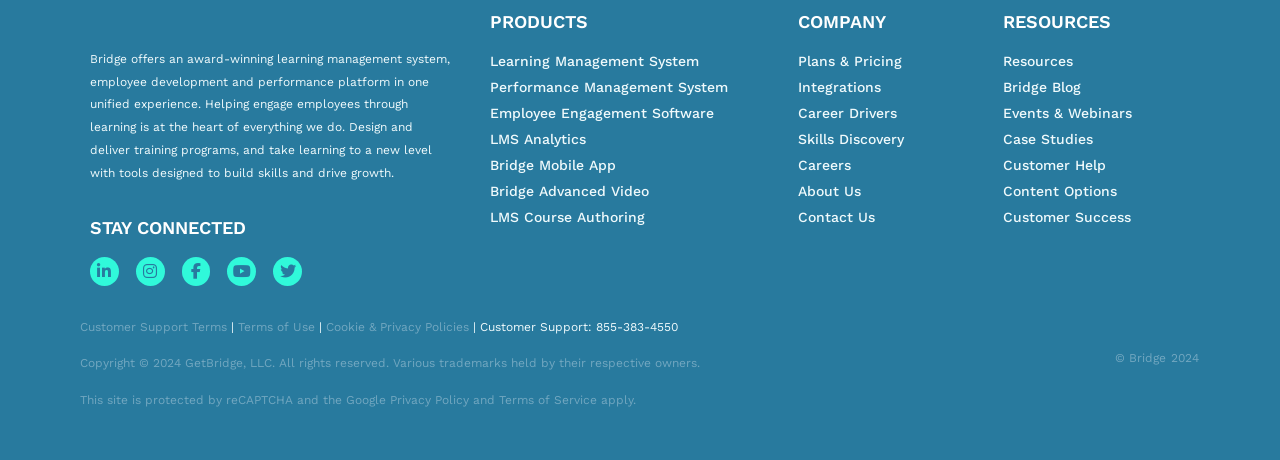With reference to the image, please provide a detailed answer to the following question: What is the purpose of Bridge's products?

The webpage states that 'Helping engage employees through learning is at the heart of everything we do.' This implies that the purpose of Bridge's products, including its learning management system, is to engage employees through learning and drive growth.